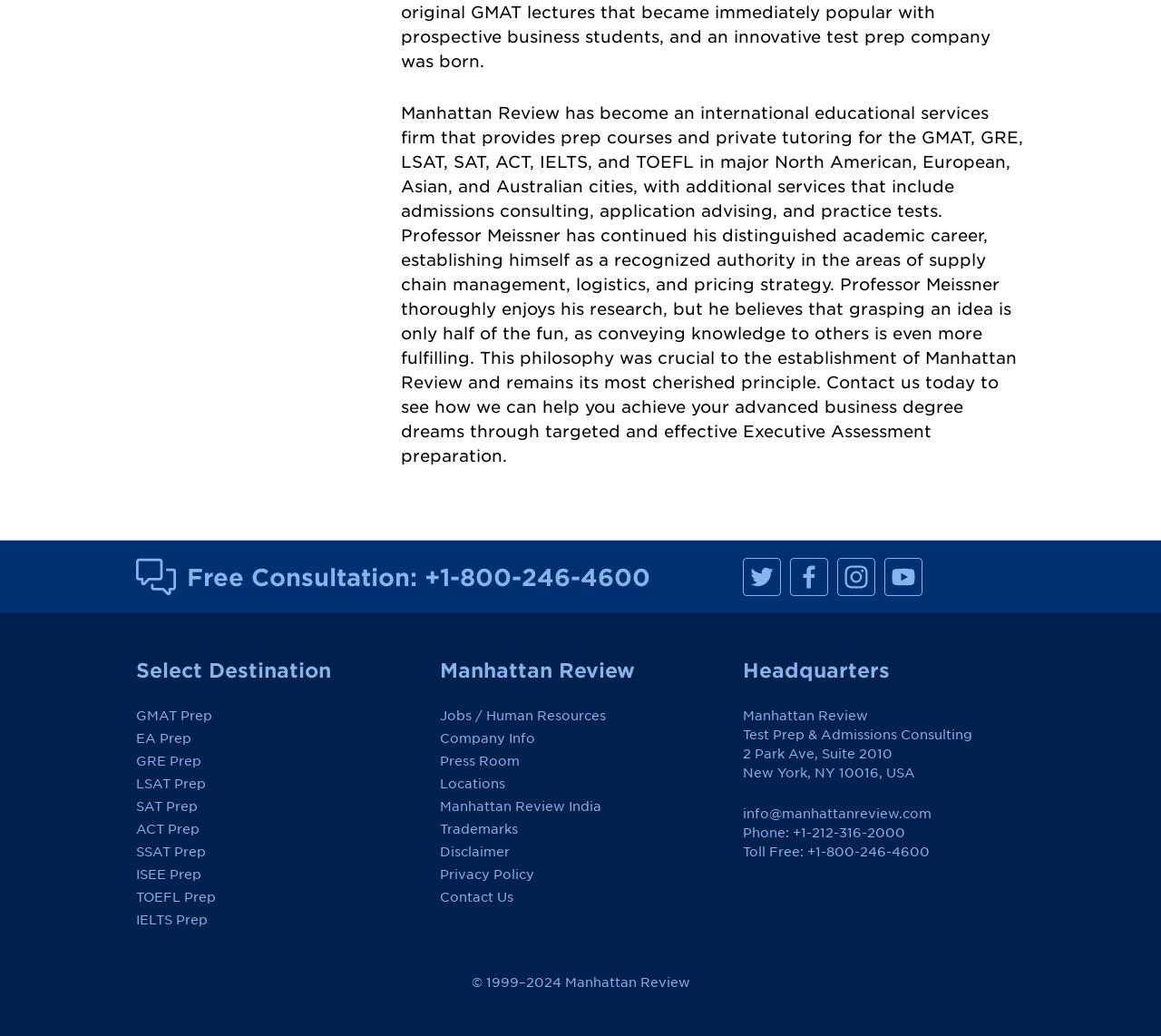Locate the bounding box coordinates of the area that needs to be clicked to fulfill the following instruction: "Call the toll-free number". The coordinates should be in the format of four float numbers between 0 and 1, namely [left, top, right, bottom].

[0.366, 0.544, 0.56, 0.57]